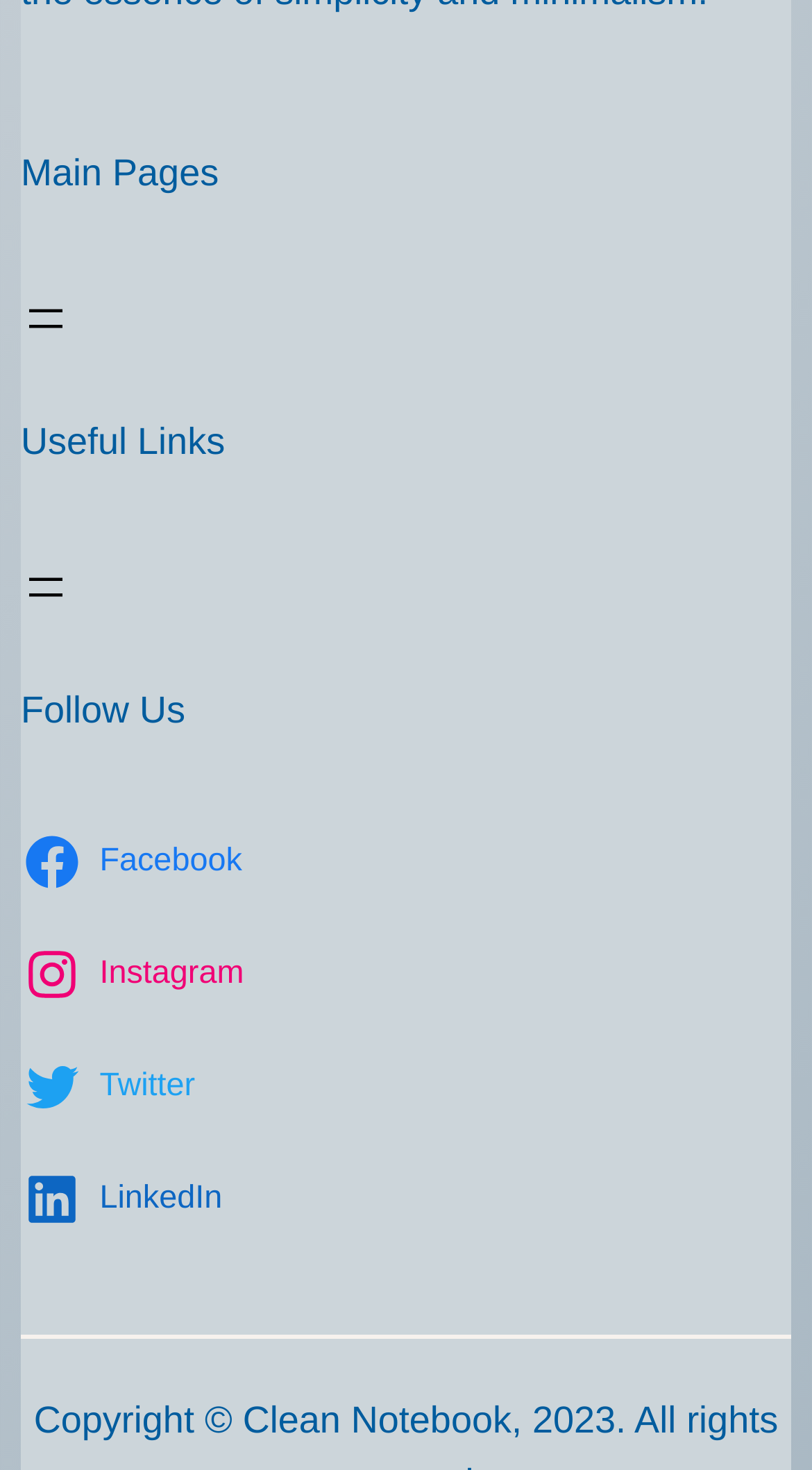Review the image closely and give a comprehensive answer to the question: What is the last social media platform listed?

I looked at the links under the 'Follow Us' heading and found that the last one is 'LinkedIn', which is listed at the bottom.